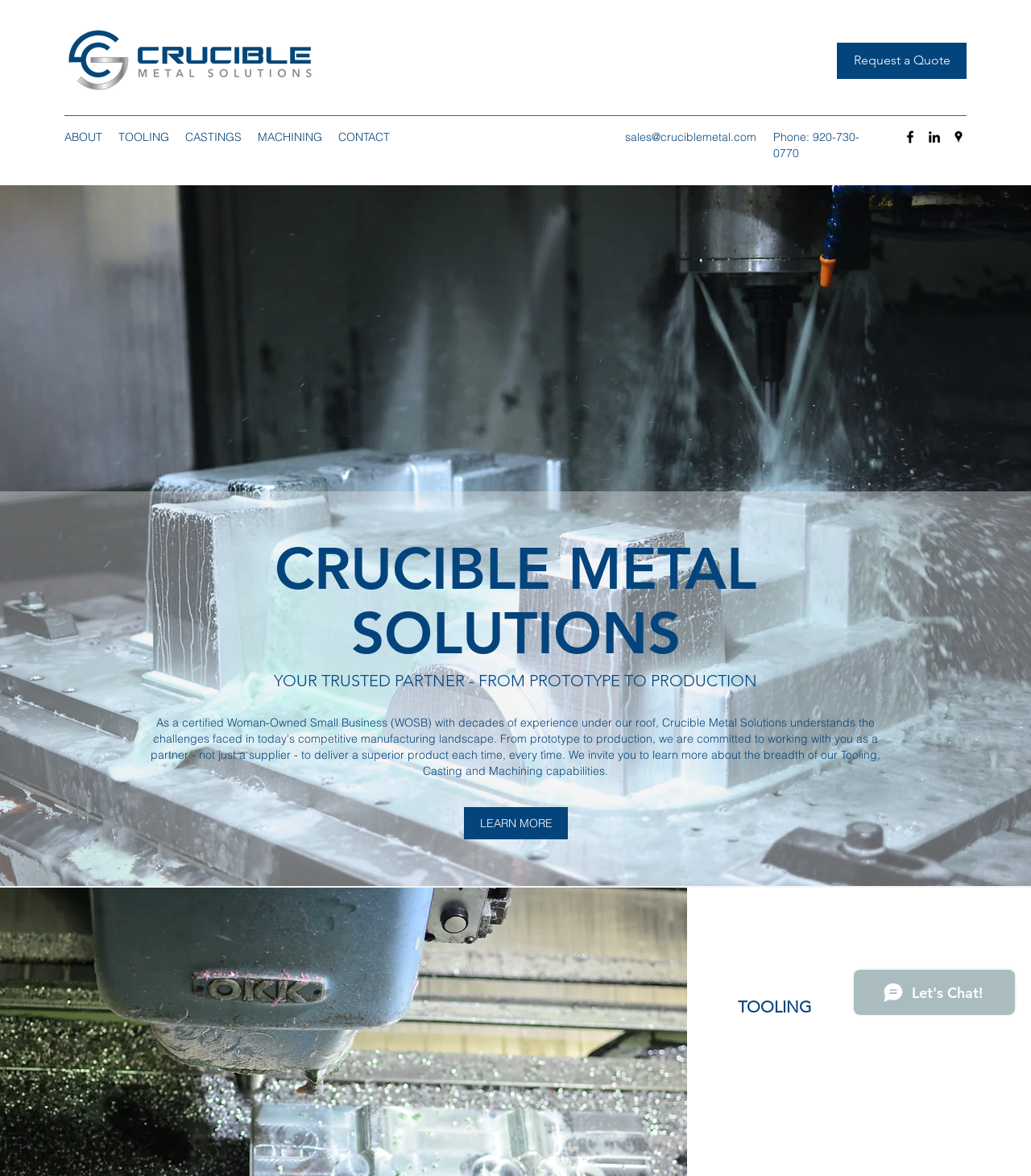Deliver a detailed narrative of the webpage's visual and textual elements.

This webpage is about Crucible Metal Solutions, a company that provides casting and machining services. At the top left corner, there is a logo image of CMSLongLogo.png. Next to it, there is a navigation menu with links to different sections of the website, including ABOUT, TOOLING, CASTINGS, MACHINING, and CONTACT.

On the top right corner, there is a link to request a quote and a link to the company's email address, sales@cruciblemetal.com. Below it, there is a phone number, 920-730-0770, and a social media bar with links to Facebook, LinkedIn, and Google Places, each represented by an image.

The main content of the webpage is divided into two sections. The top section features a large image of 3D Finish Machining (Finishing) Action Shot, Great Coolant Flow.JPG, which takes up the entire width of the page. Above the image, there is a heading that reads "CRUCIBLE METAL SOLUTIONS". Below the image, there is a subheading that says "YOUR TRUSTED PARTNER - FROM PROTOTYPE TO PRODUCTION". There is also a link to "LEARN MORE" in this section.

The bottom section is divided into two columns. The left column has a heading that says "TOOLING", while the right column has a region labeled "HOME: Features". There is also an iframe at the bottom right corner, which appears to be a chat window.

Overall, the webpage is promoting Crucible Metal Solutions as a one-stop-shop for casting and machining needs, and is encouraging visitors to request a quote or learn more about their services.